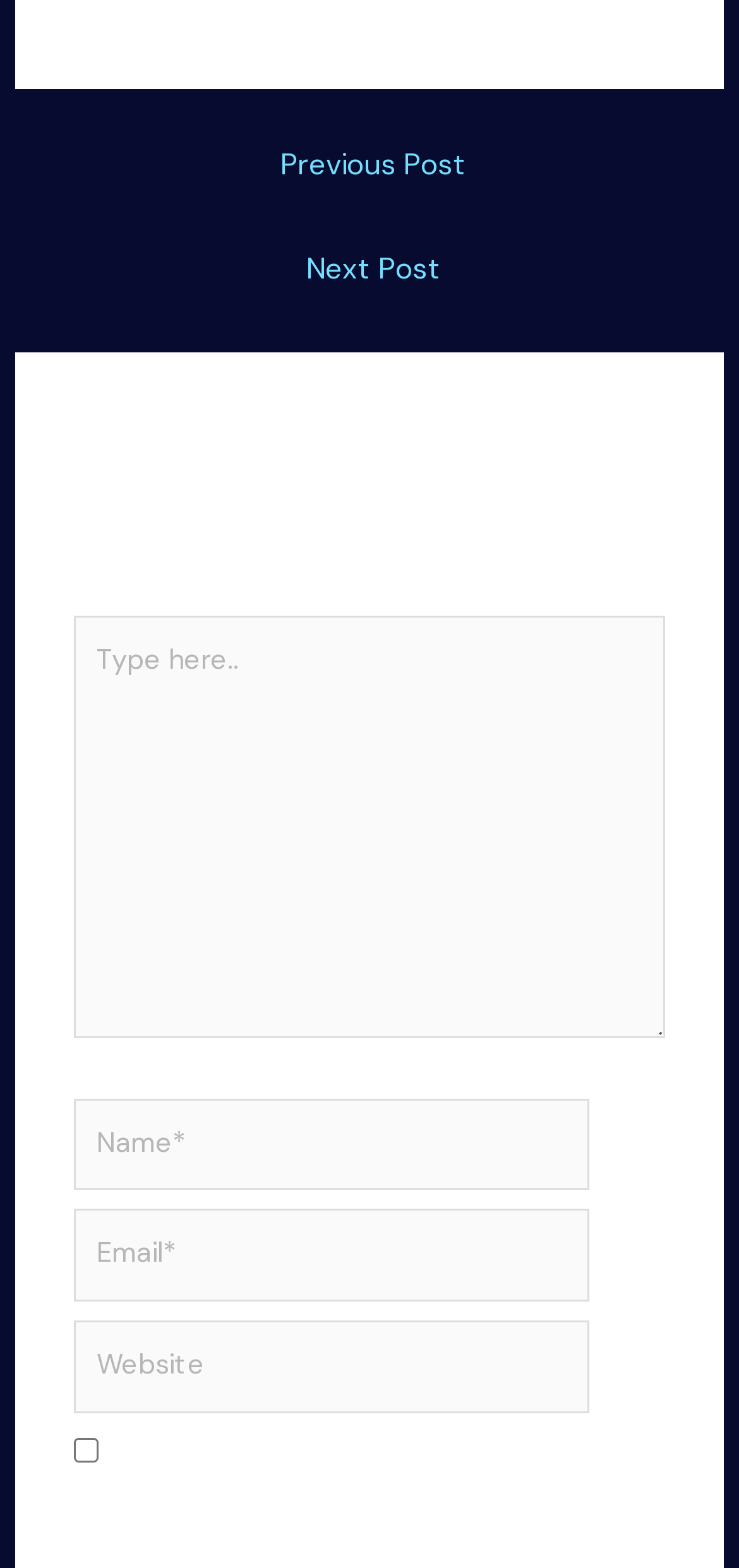What is the last instruction before submitting a comment?
From the image, provide a succinct answer in one word or a short phrase.

Enter an answer in digits